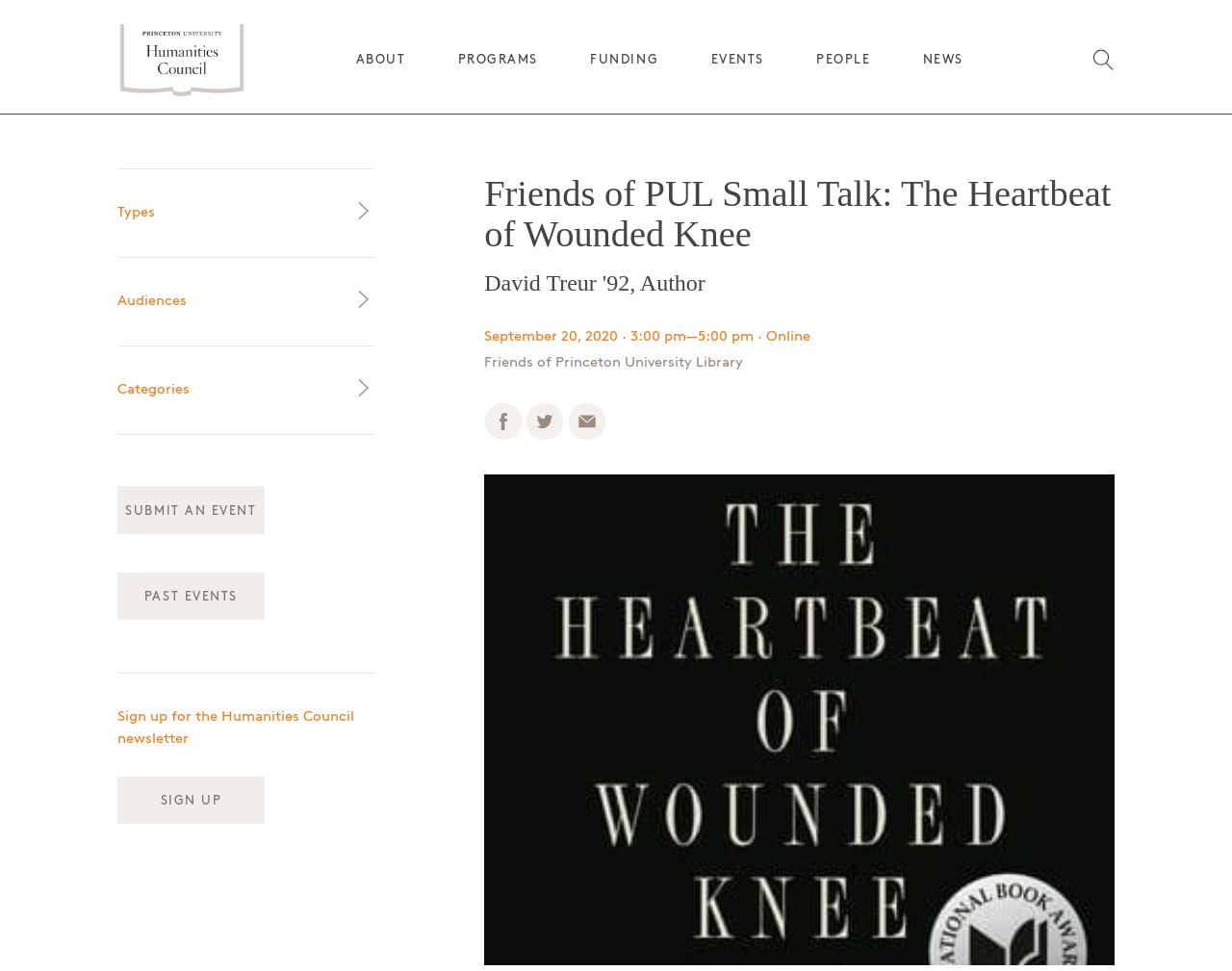Can you locate the main headline on this webpage and provide its text content?

Friends of PUL Small Talk: The Heartbeat of Wounded Knee